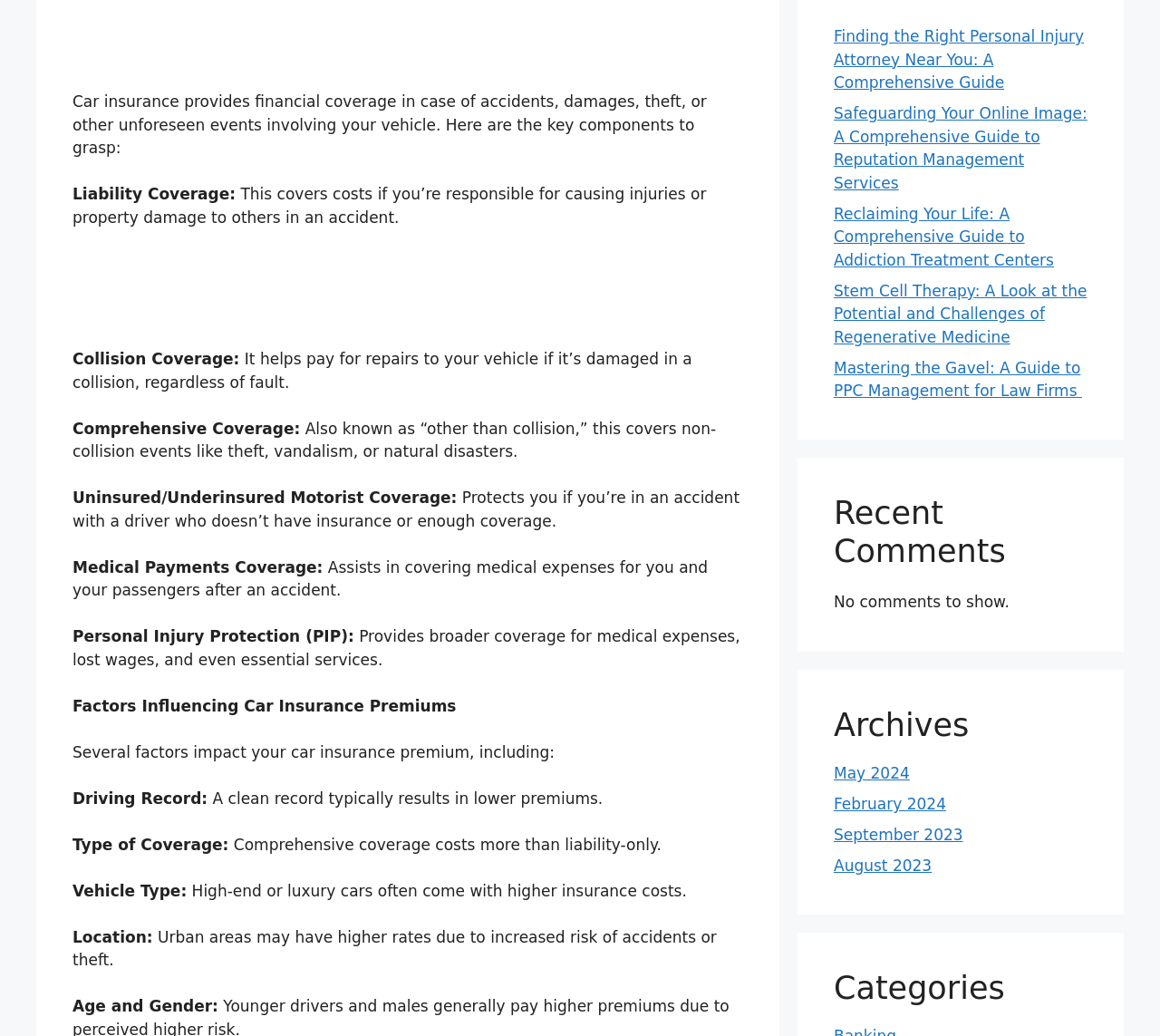Find and generate the main title of the webpage.

A Comprehensive Guide About to Car Insurance in 2023